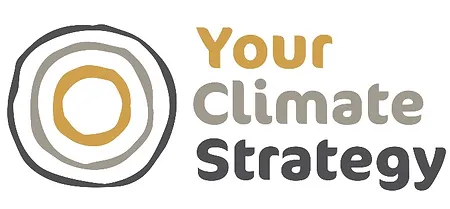What is the focus of the consultancy?
Provide a one-word or short-phrase answer based on the image.

Climate action and sustainability